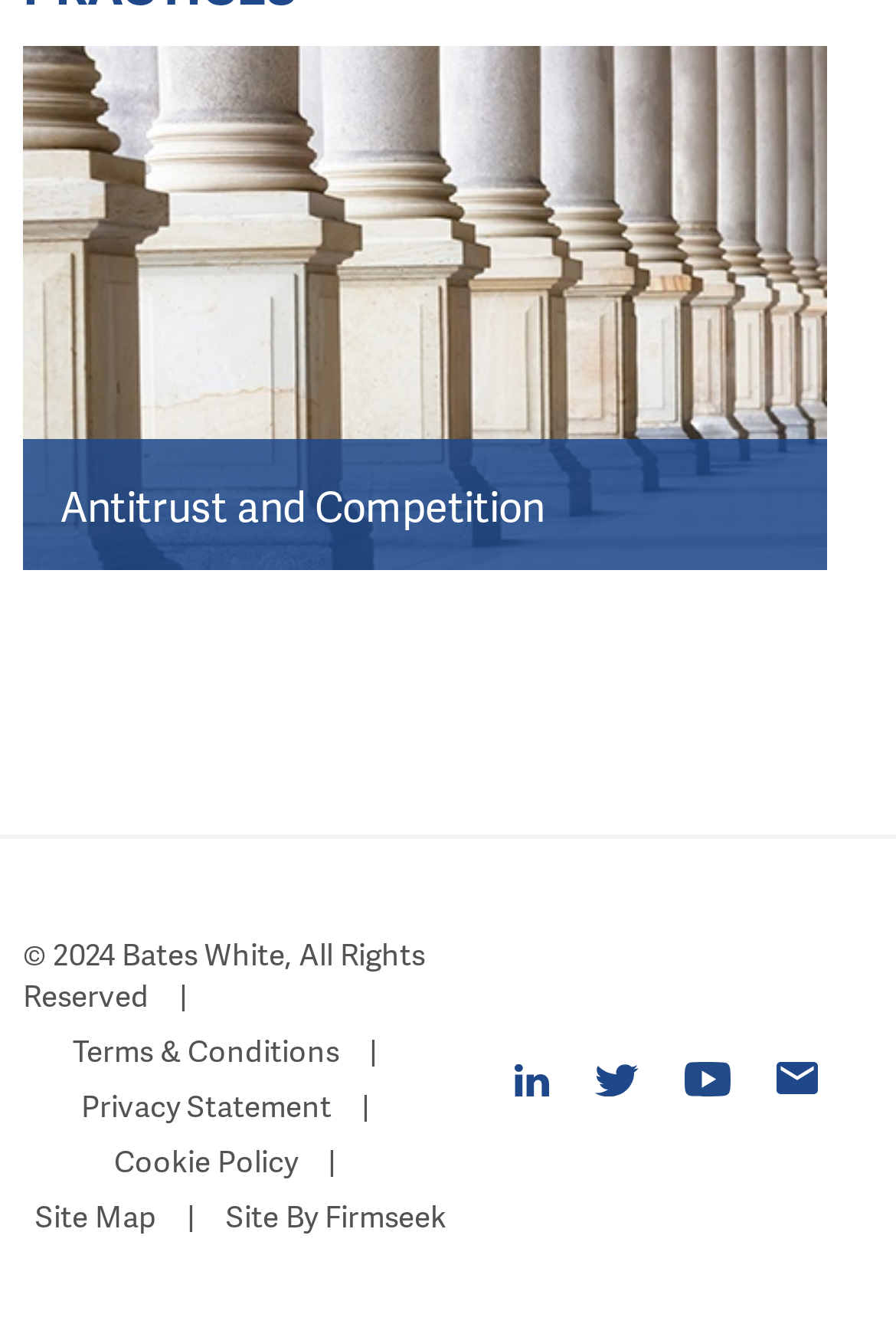What is the second link in the footer section?
Using the image, elaborate on the answer with as much detail as possible.

The second link in the footer section can be found by looking at the bottom of the webpage, where it lists several links, and the second one is 'Terms & Conditions'.